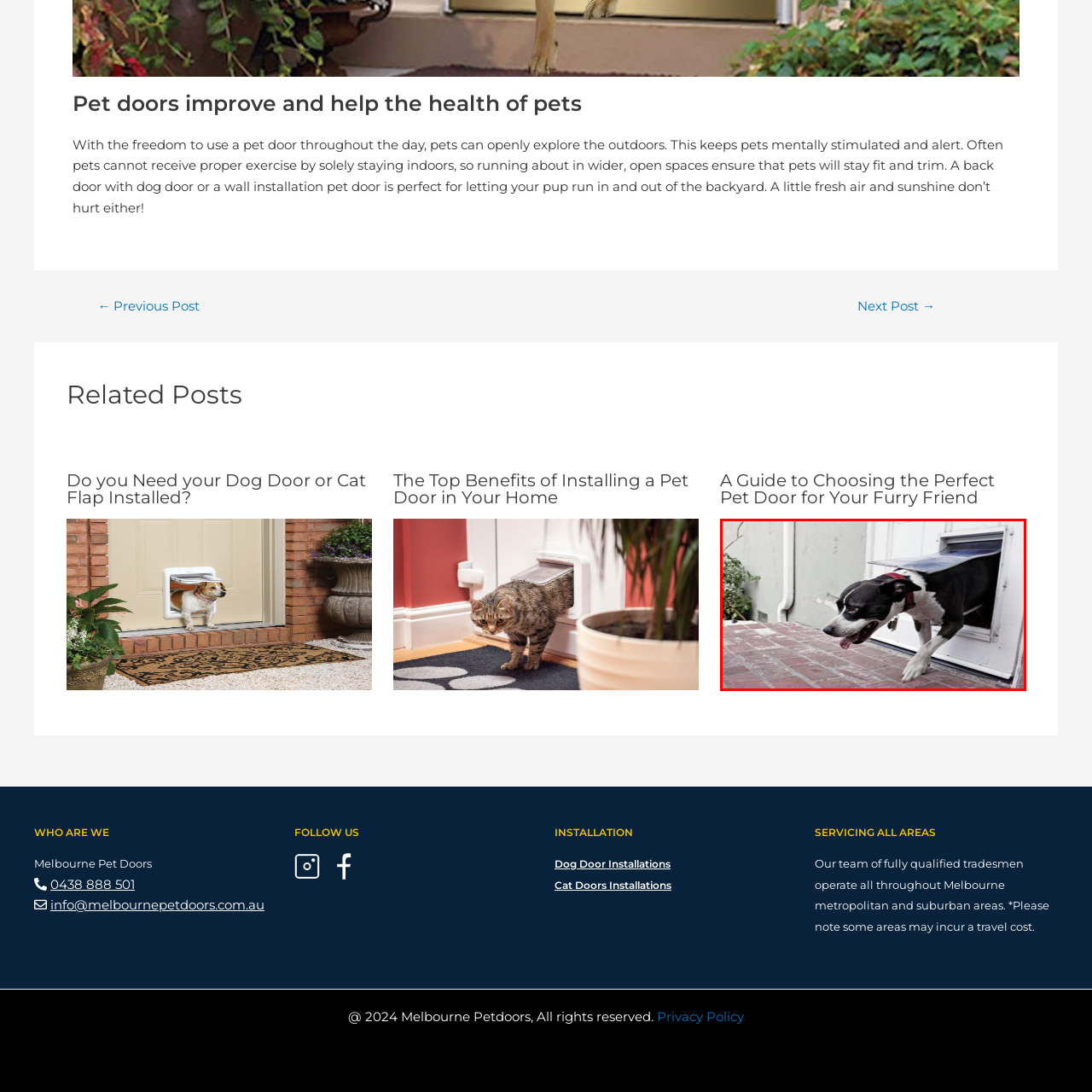Detail the features and elements seen in the red-circled portion of the image.

The image depicts a playful dog happily emerging from a pet door, showcasing the convenience and freedom that pet doors provide for pets. With a collar around its neck and an excited expression, the dog steps onto a brick pathway, indicating a seamless transition from indoors to outdoors. This visual highlights the advantages of installing pet doors, which allow pets to explore their surroundings freely, contributing to their physical fitness and mental stimulation. The scene emphasizes the idea that a pet door offers a perfect solution for pet owners who wish to enrich their pets' lives while maintaining easy access to the backyard or outside space.